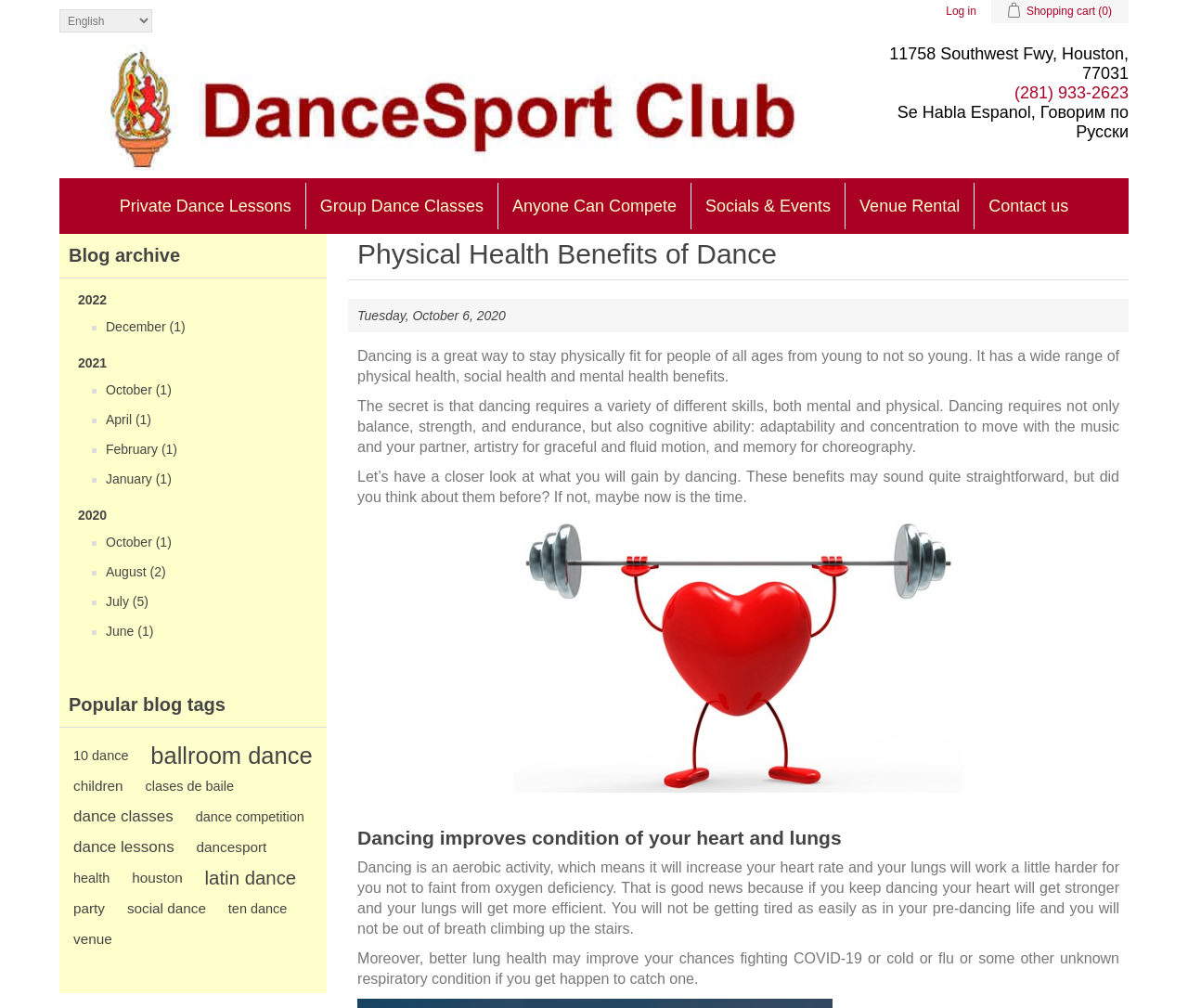Please identify and generate the text content of the webpage's main heading.

Physical Health Benefits of Dance